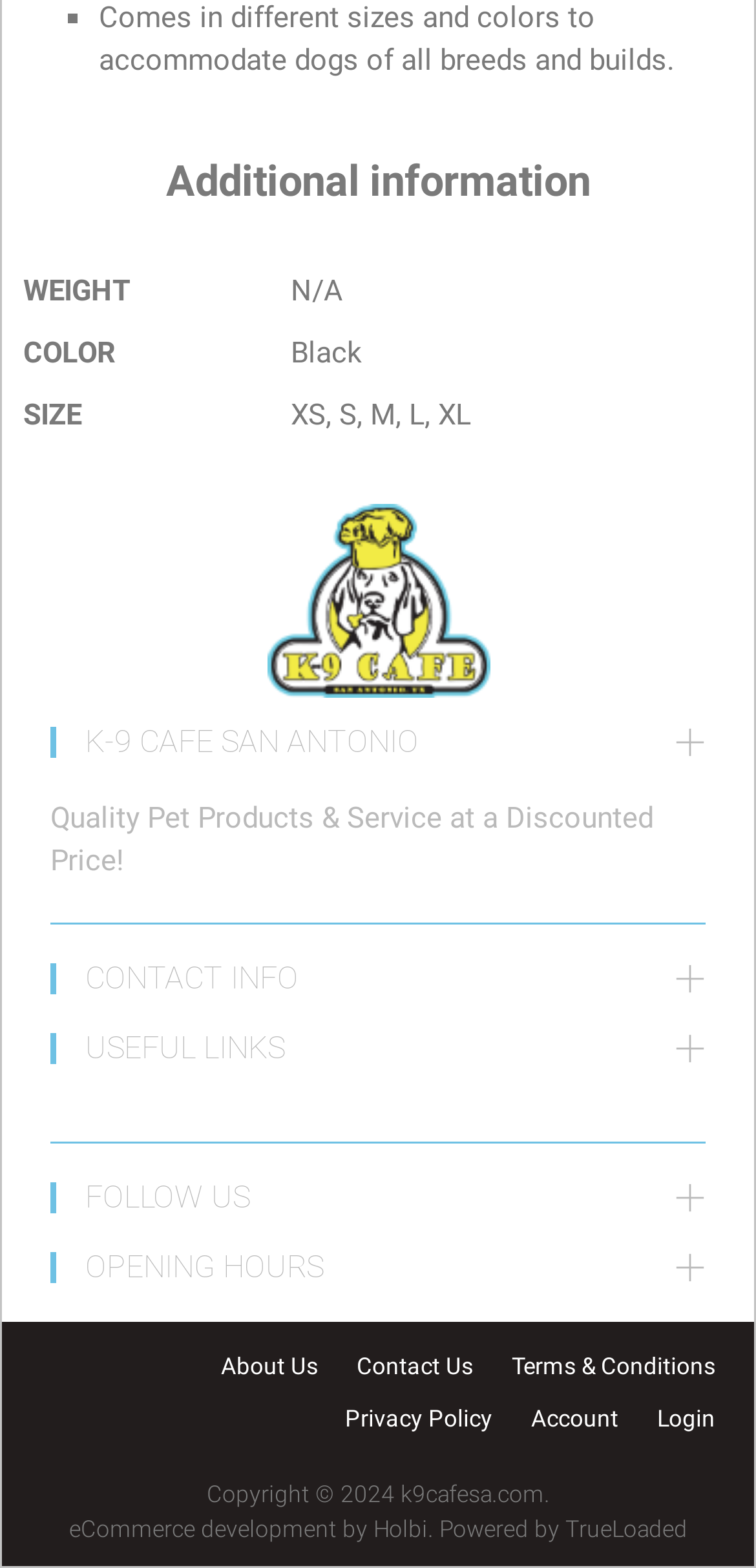Could you locate the bounding box coordinates for the section that should be clicked to accomplish this task: "Follow on FACEBOOK".

None